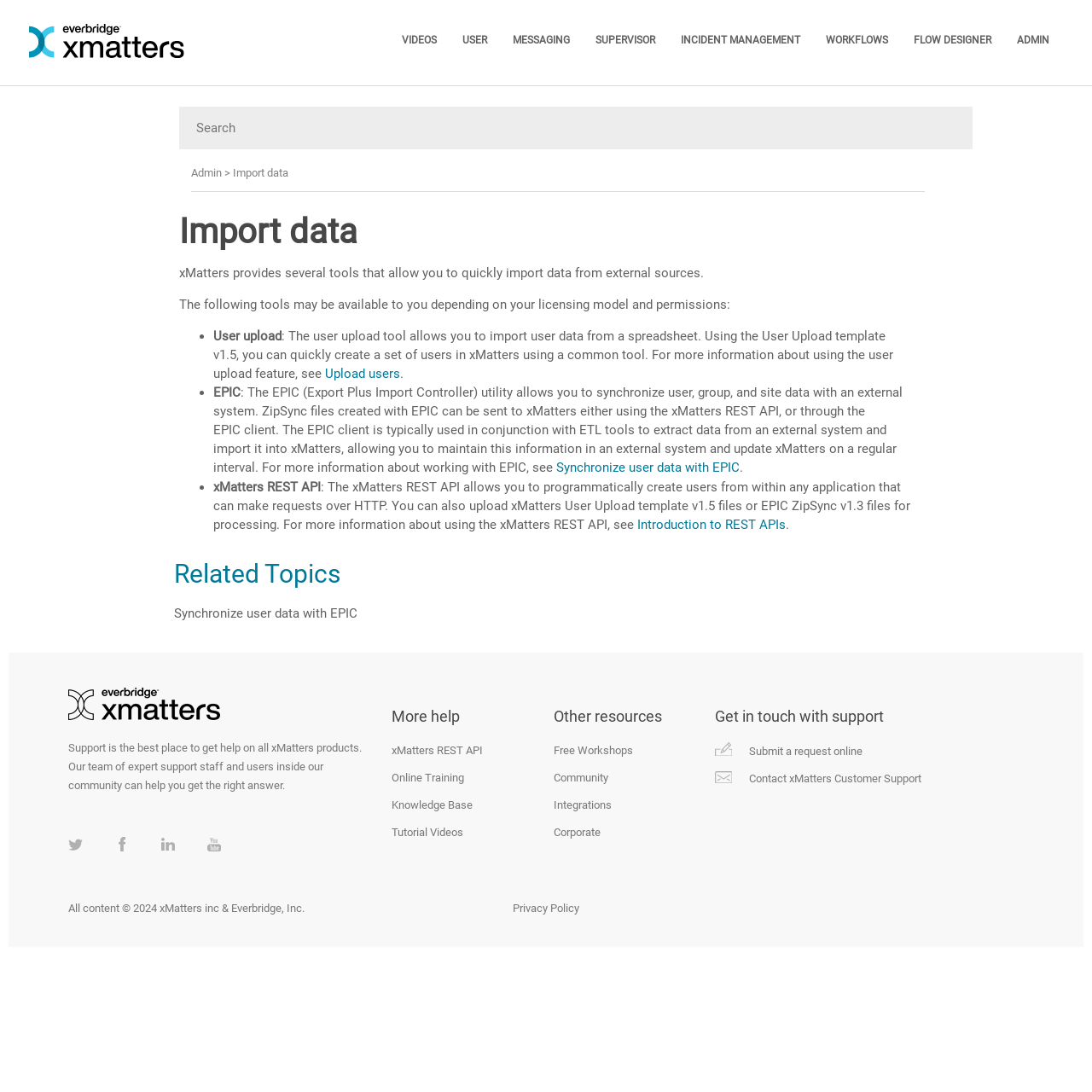Find the bounding box coordinates for the area that should be clicked to accomplish the instruction: "Learn about xMatters REST API".

[0.584, 0.473, 0.72, 0.487]